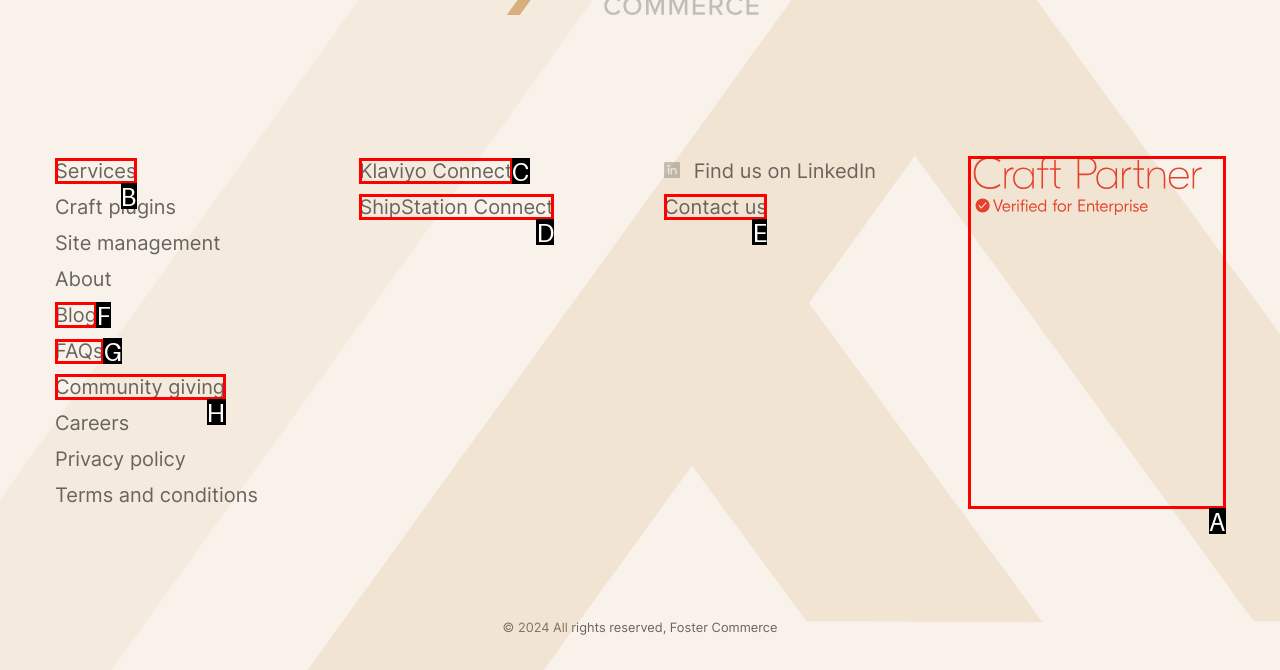To complete the task: View FAQs, select the appropriate UI element to click. Respond with the letter of the correct option from the given choices.

G